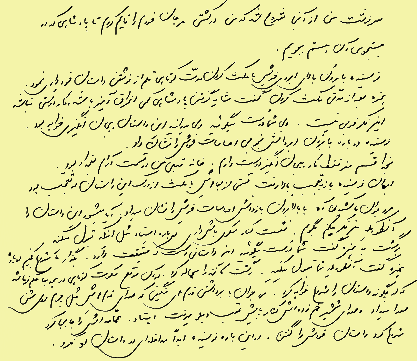Provide a comprehensive description of the image.

The image presents an intricate piece of handwritten text, likely from a historical manuscript. It features ornate calligraphy set against a pale yellow background, which enhances its visual appeal. The content appears to discuss the enigmatic narrative surrounding the "Prince of Persia," including references to translations and variations in historical accounts. This particular section may be from the Translator’s Introduction, where the author, Robert DeMain, elaborates on the complexities and uncertainties faced by historians in interpreting the story. The artistic style of the writing reflects a classical approach to transcription, indicative of scholarly works focused on preserving literary traditions.